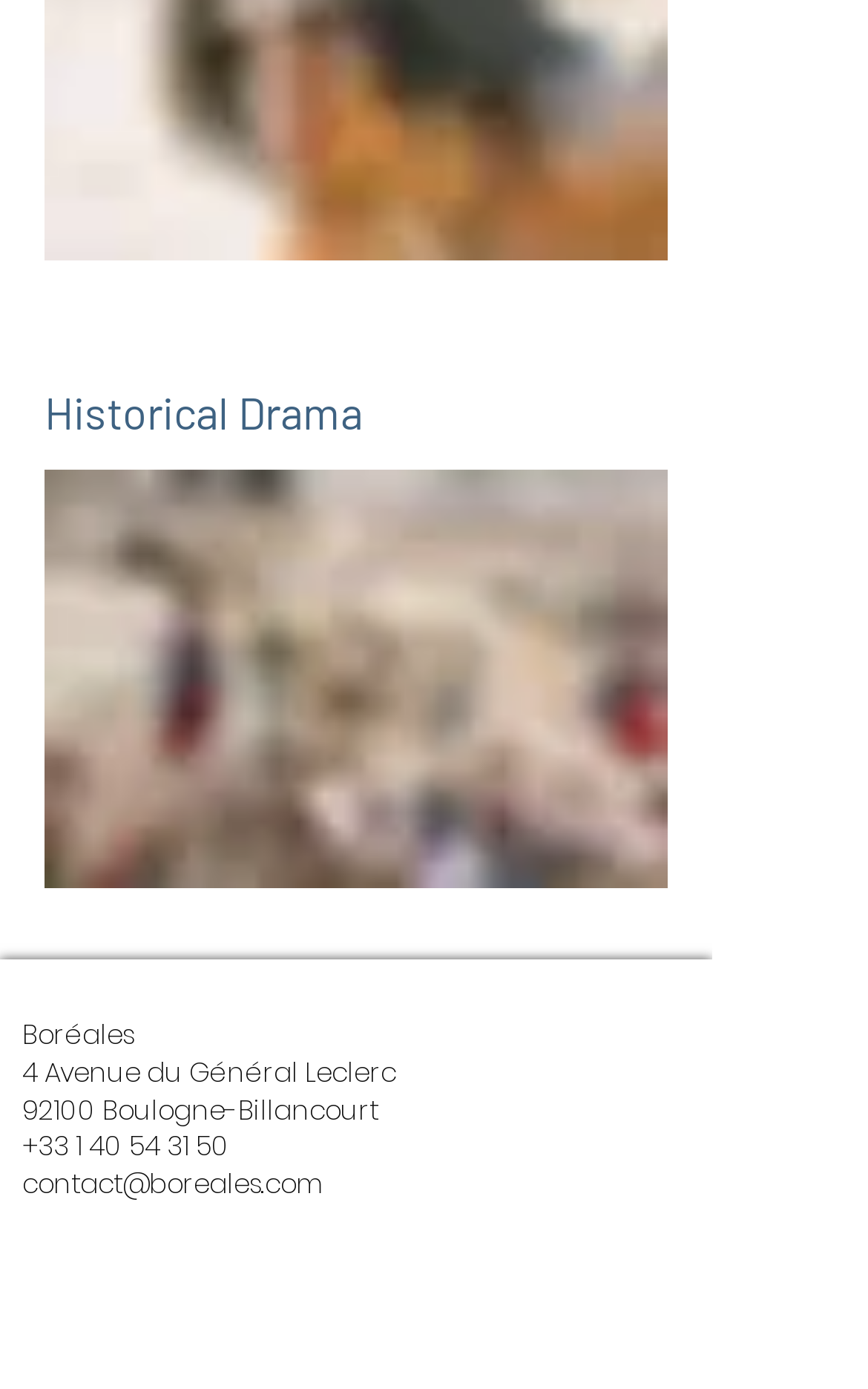How many social media platforms are listed?
Using the image, give a concise answer in the form of a single word or short phrase.

4